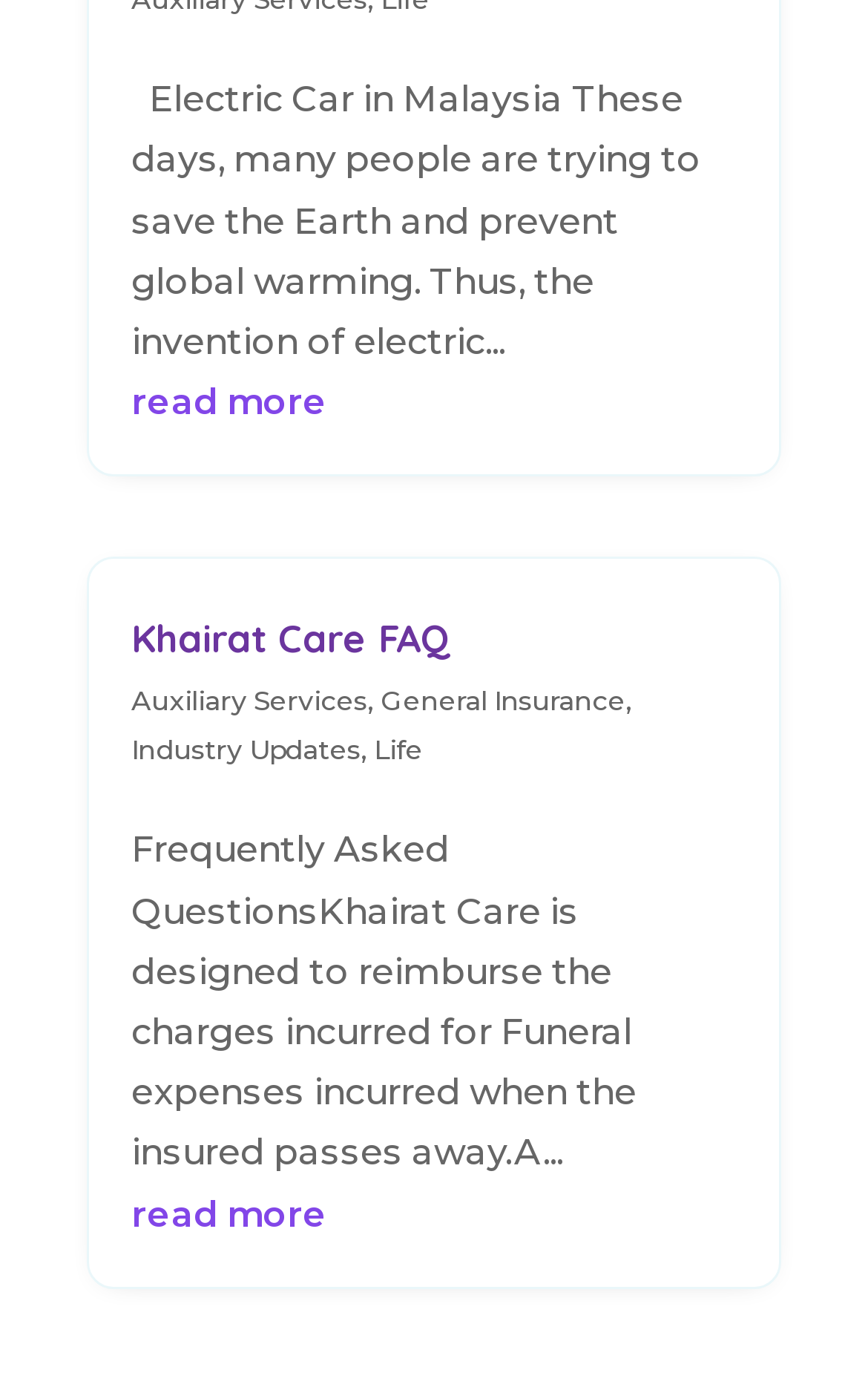By analyzing the image, answer the following question with a detailed response: What is the purpose of the 'read more' links?

There are two 'read more' links on the webpage, with IDs 445 and 455. These links are likely to be used to read more about the topic or article that is being discussed. The purpose of these links is to provide additional information or details about the topic.